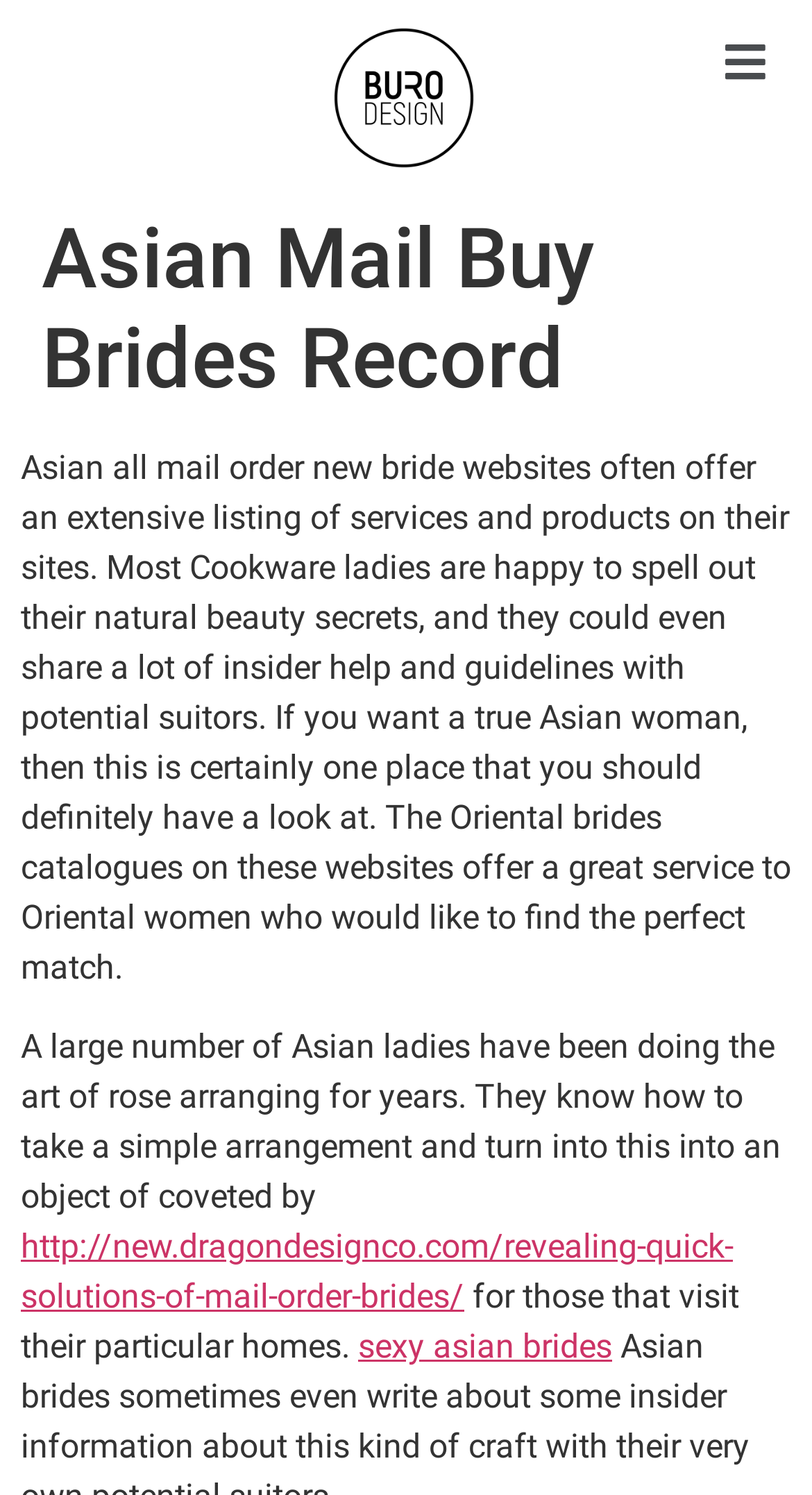Locate and provide the bounding box coordinates for the HTML element that matches this description: "sexy asian brides".

[0.441, 0.888, 0.754, 0.914]